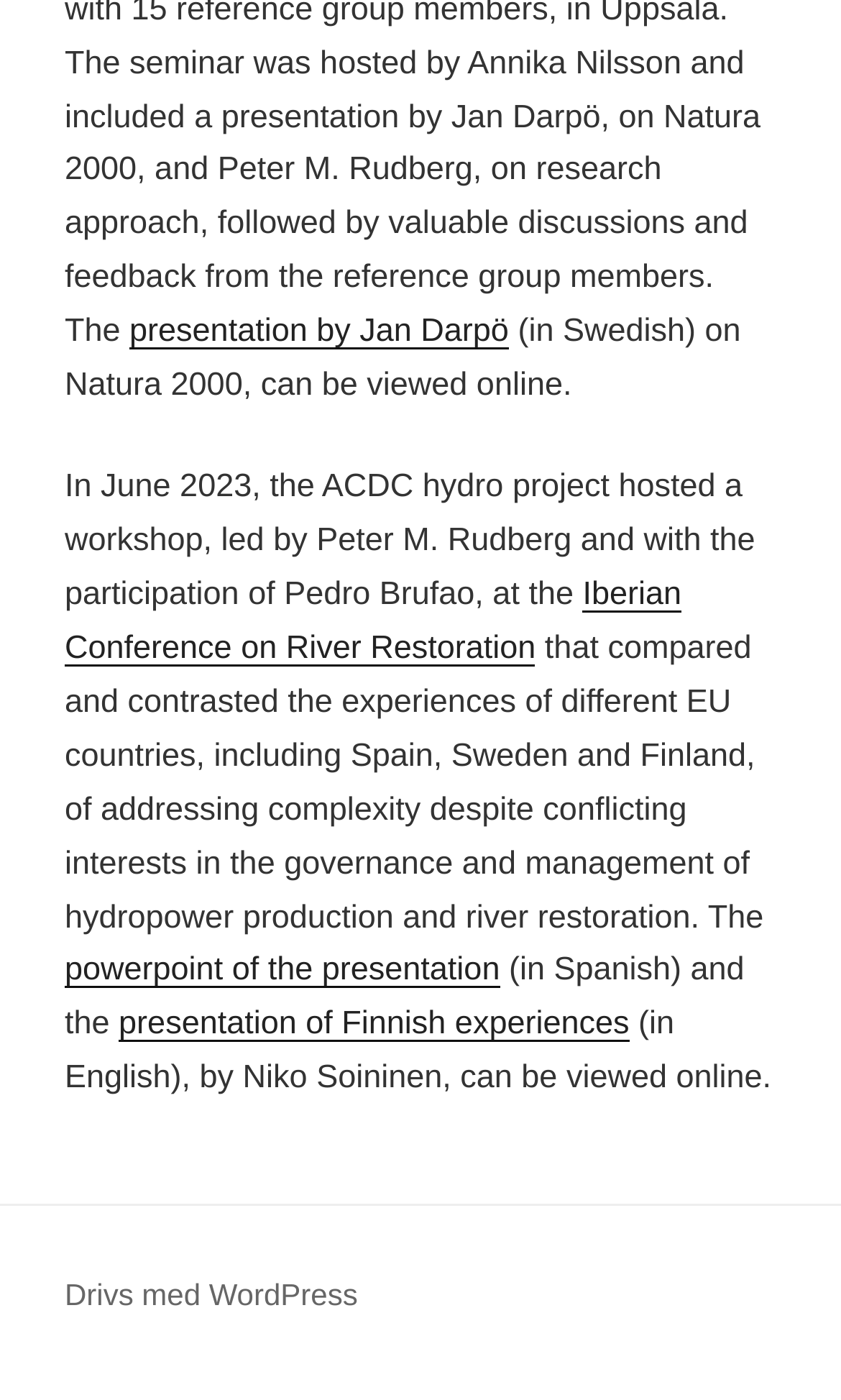Respond to the question below with a concise word or phrase:
How many presentations are available to view online?

Three